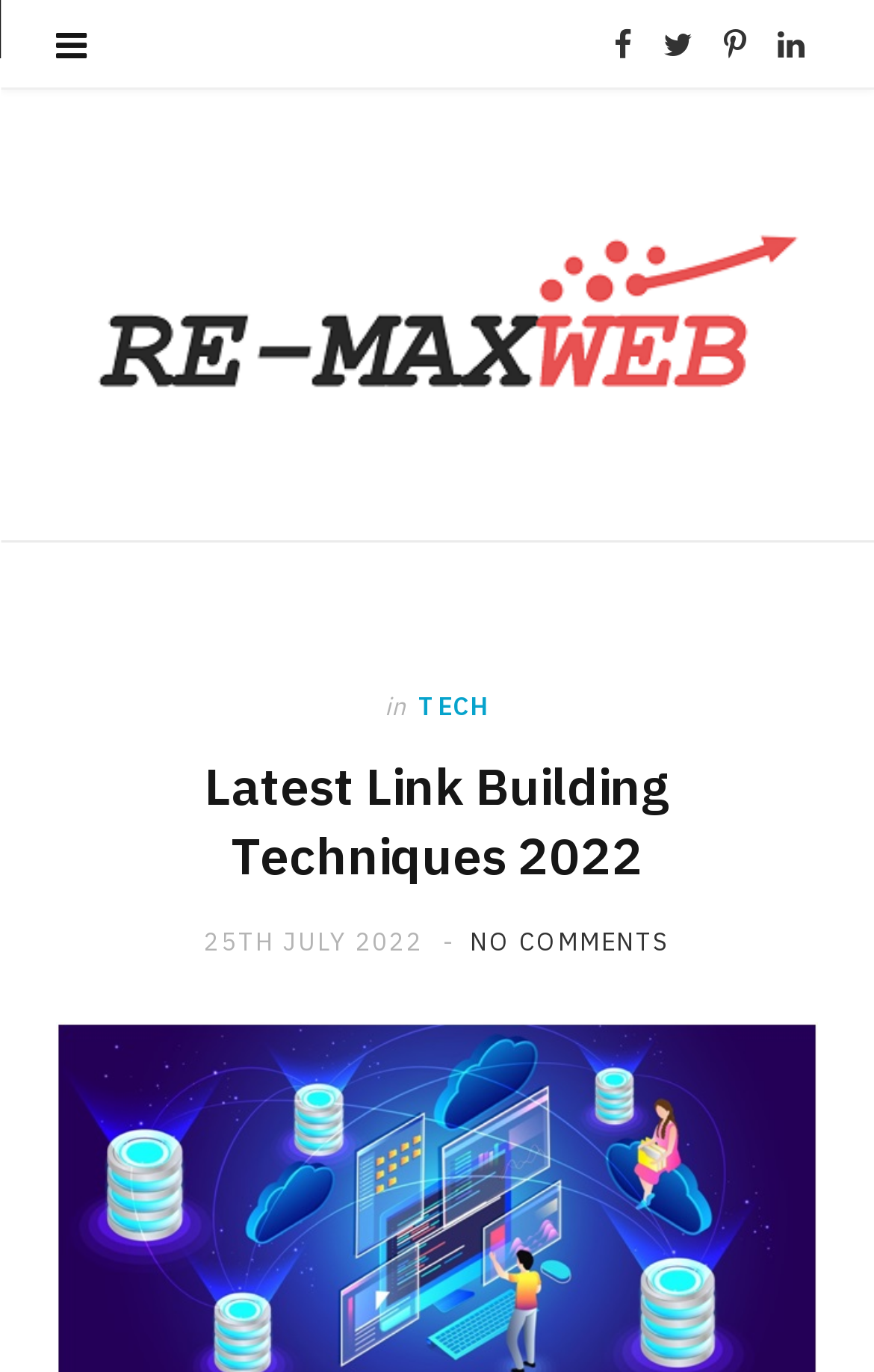What category is the latest article under?
Please provide a single word or phrase in response based on the screenshot.

TECH